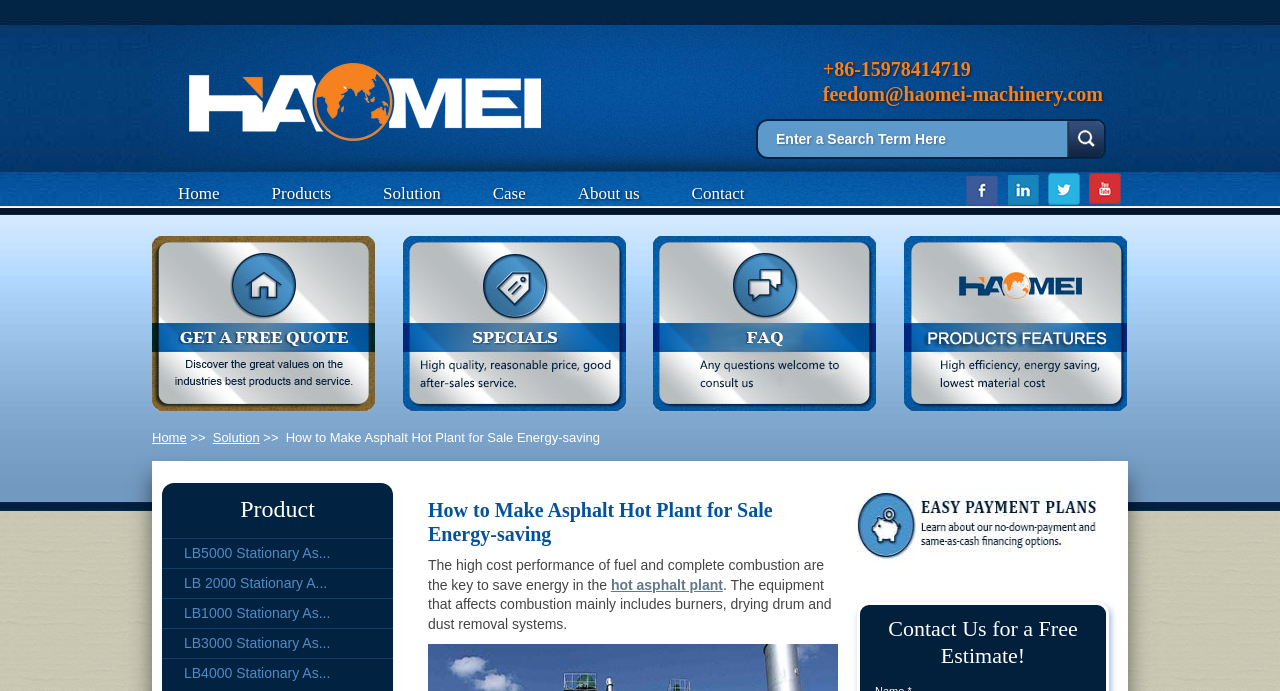Please provide a one-word or phrase answer to the question: 
What is the phone number on the webpage?

+86-15978414719